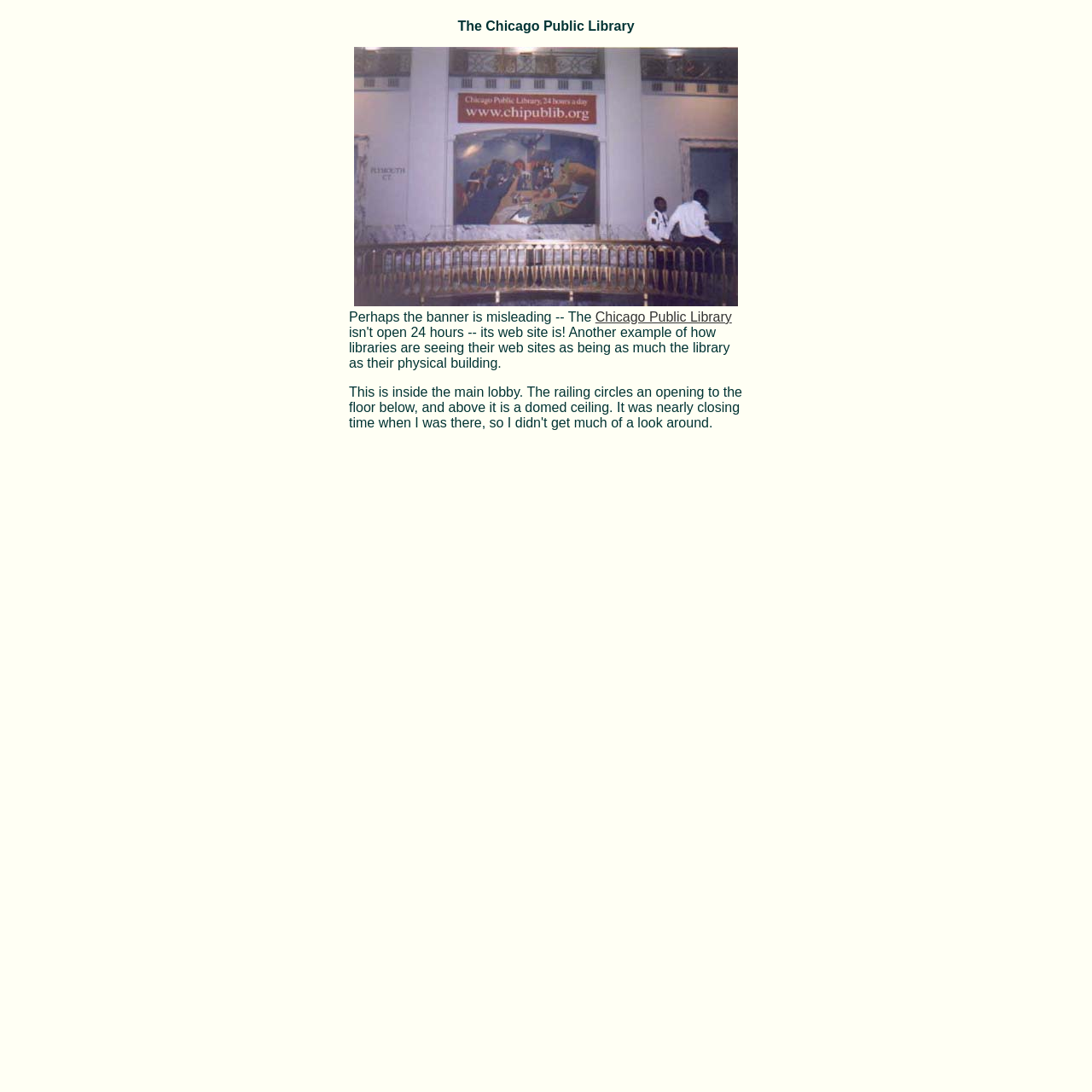What is the relationship between the library and its website?
From the image, provide a succinct answer in one word or a short phrase.

The website is open 24 hours